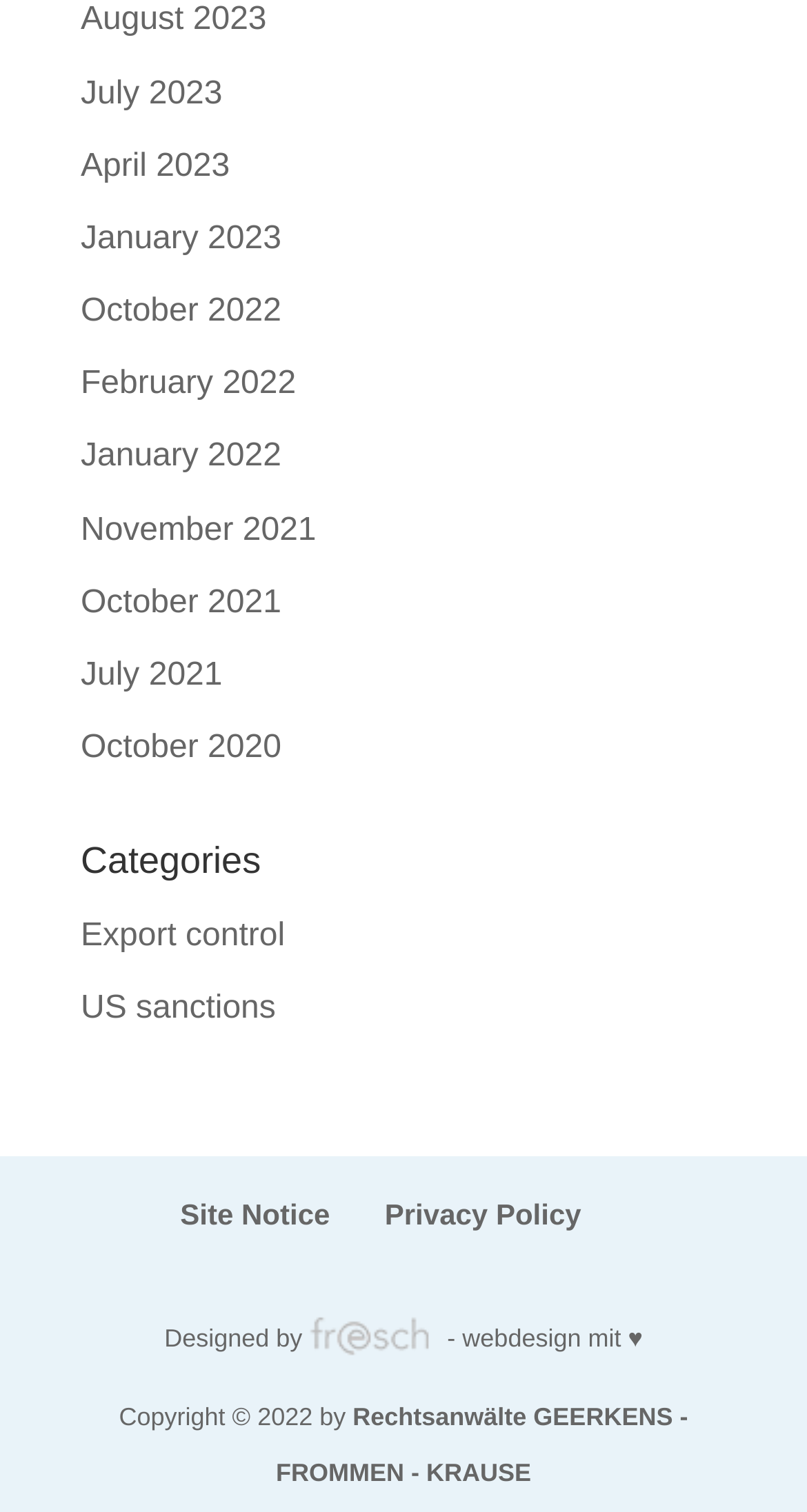Identify the bounding box for the UI element described as: "July 2023". Ensure the coordinates are four float numbers between 0 and 1, formatted as [left, top, right, bottom].

[0.1, 0.05, 0.276, 0.073]